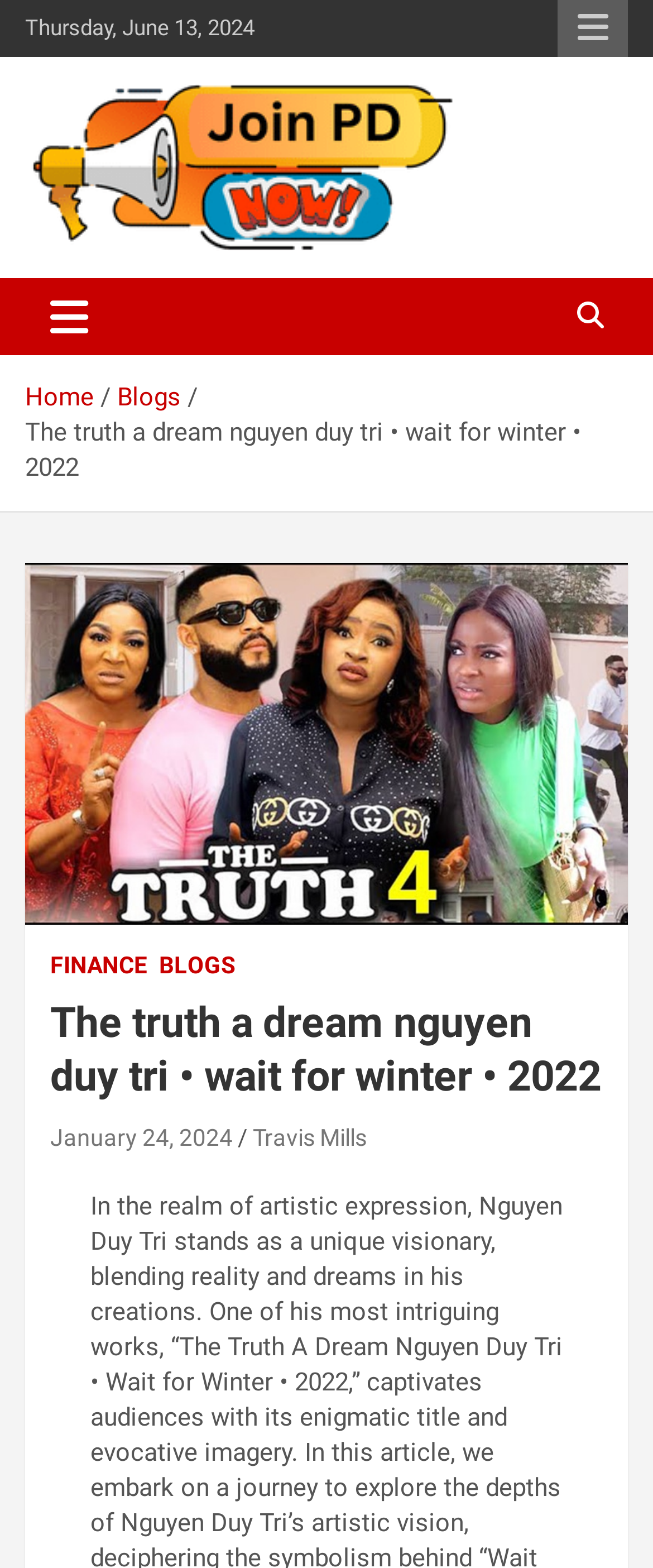Show the bounding box coordinates of the element that should be clicked to complete the task: "Toggle navigation".

[0.038, 0.178, 0.174, 0.227]